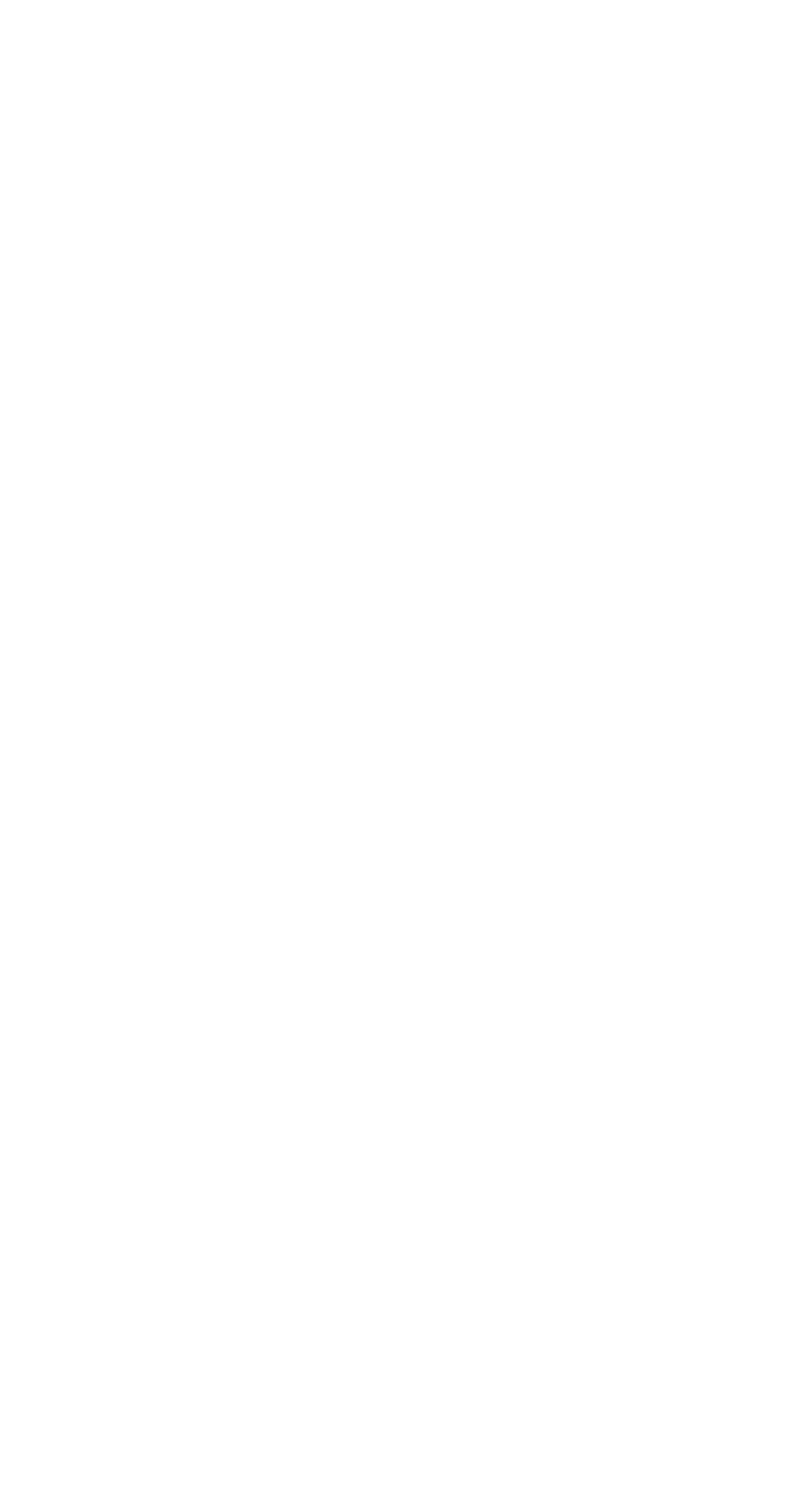Find the bounding box coordinates of the clickable area that will achieve the following instruction: "Check Google Reviews".

[0.587, 0.928, 0.685, 0.98]